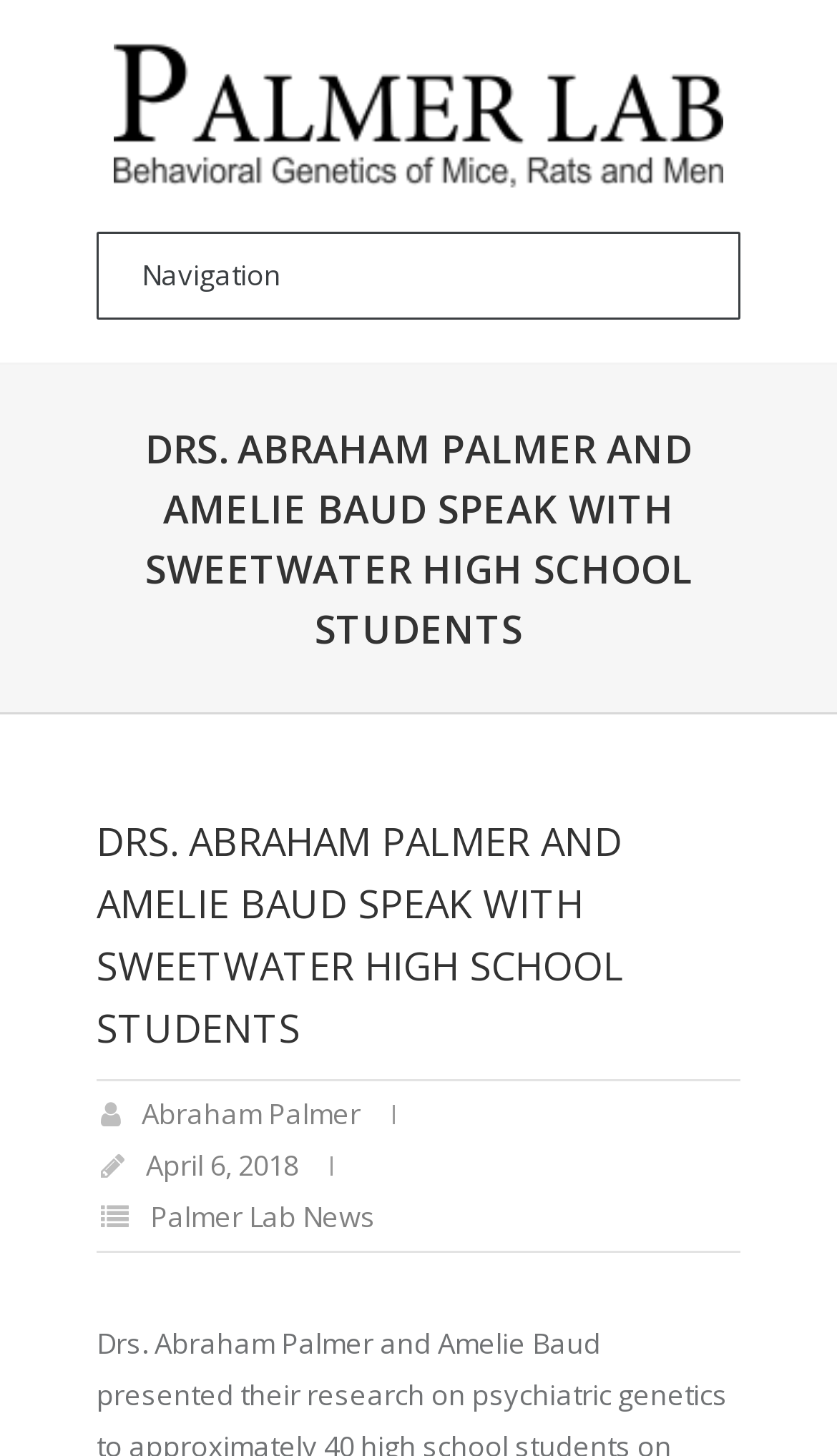Determine the title of the webpage and give its text content.

DRS. ABRAHAM PALMER AND AMELIE BAUD SPEAK WITH SWEETWATER HIGH SCHOOL STUDENTS